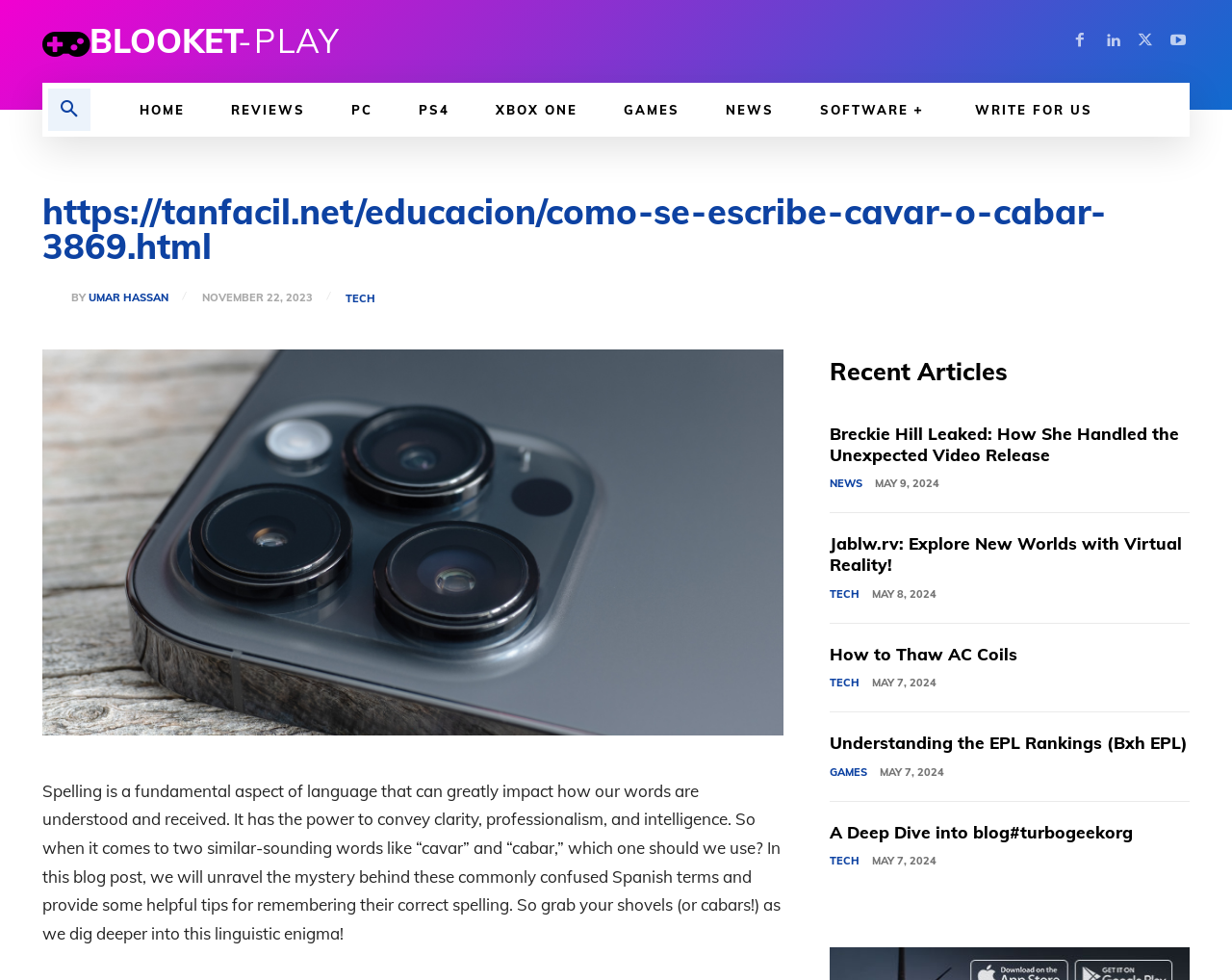Please determine the bounding box coordinates of the clickable area required to carry out the following instruction: "Learn about how to thaw AC Coils". The coordinates must be four float numbers between 0 and 1, represented as [left, top, right, bottom].

[0.674, 0.656, 0.827, 0.678]